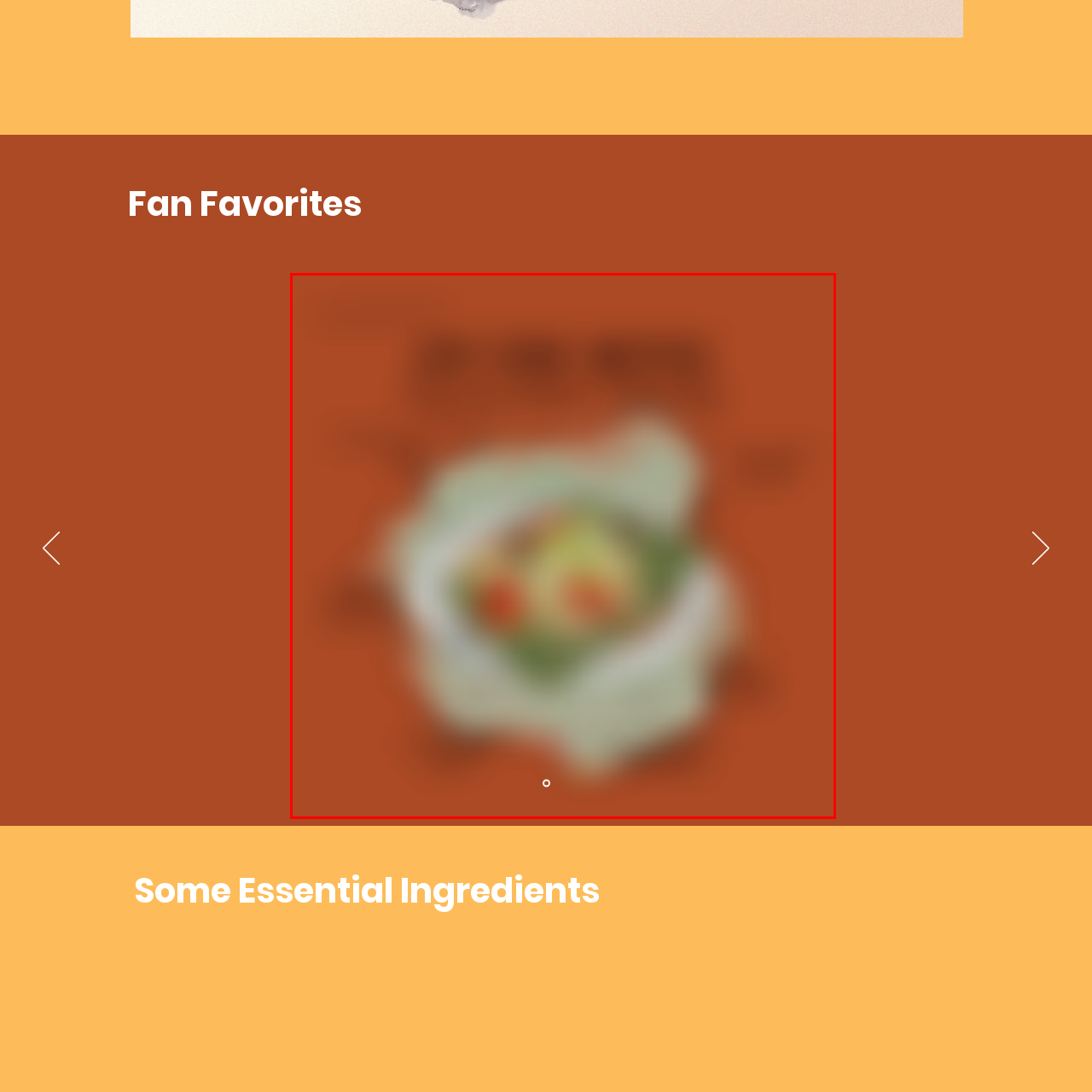What is the theme of the slideshow that this image is part of?
Pay attention to the image surrounded by the red bounding box and answer the question in detail based on the image.

According to the caption, the image is part of a dedicated slideshow highlighting essential Lao food dishes, and the theme of this slideshow is 'Fan Favorites'.